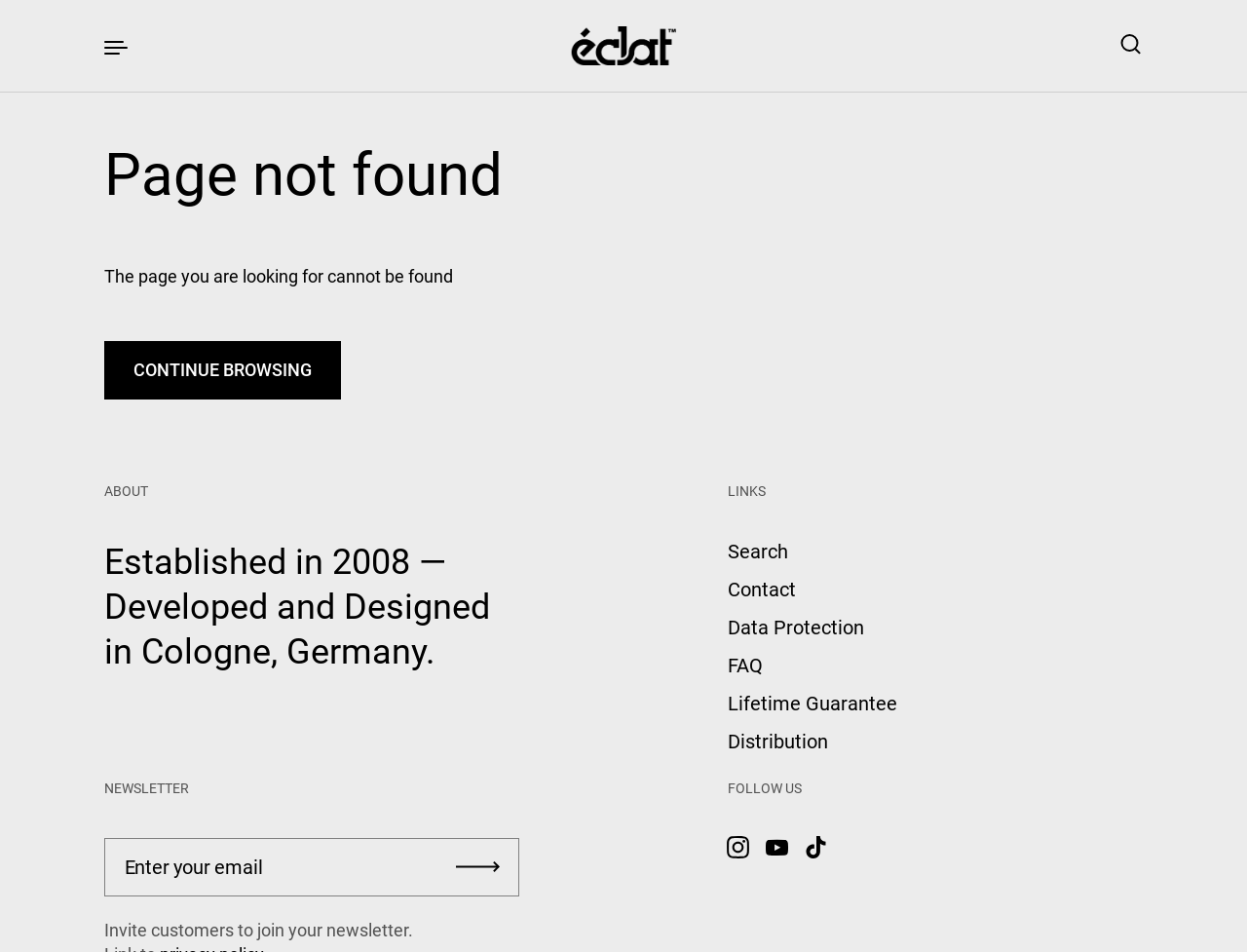Using the provided description: "YouTube", find the bounding box coordinates of the corresponding UI element. The output should be four float numbers between 0 and 1, in the format [left, top, right, bottom].

[0.608, 0.869, 0.639, 0.91]